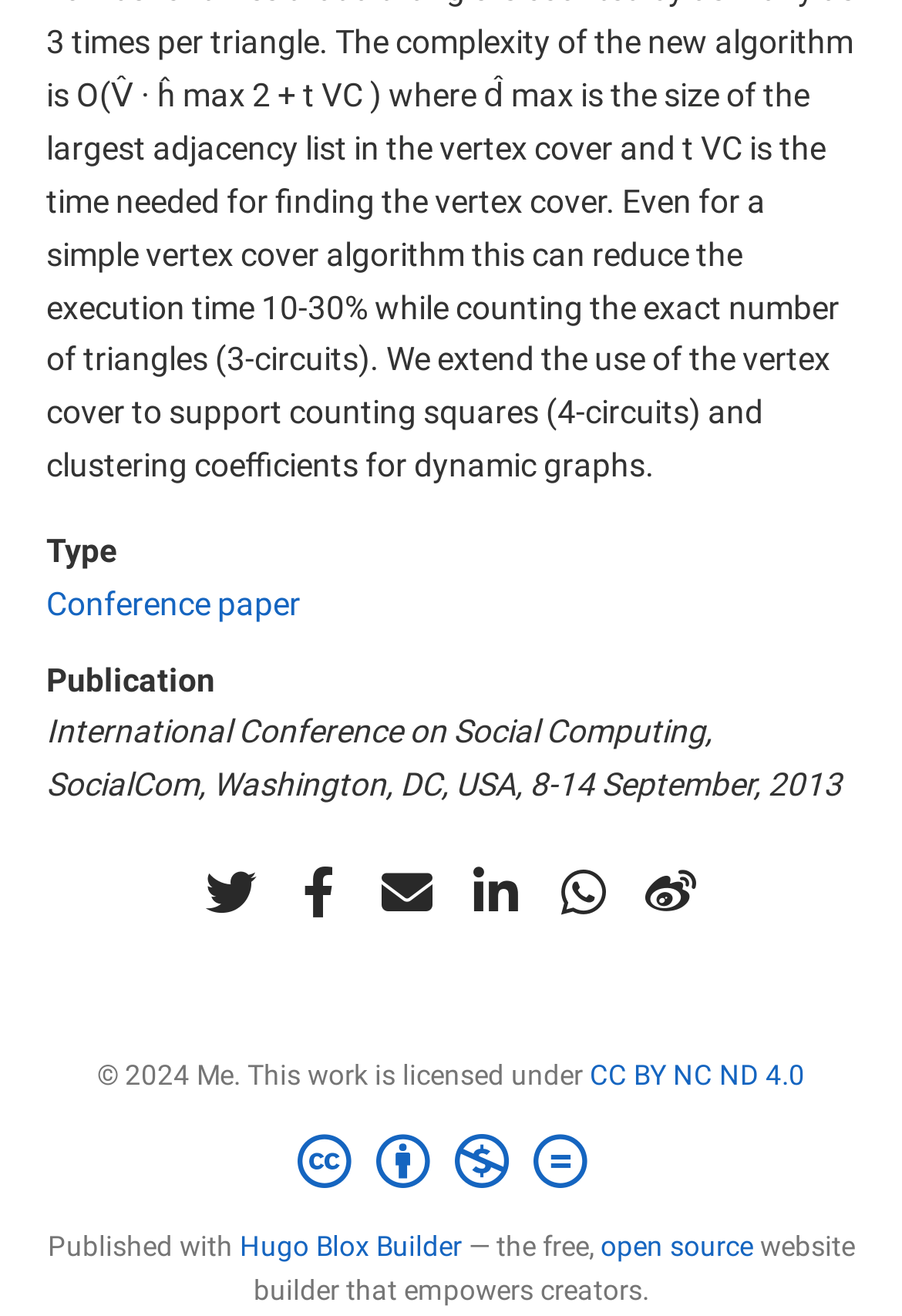Please determine the bounding box coordinates of the element to click on in order to accomplish the following task: "Click on the 'Conference paper' link". Ensure the coordinates are four float numbers ranging from 0 to 1, i.e., [left, top, right, bottom].

[0.051, 0.444, 0.333, 0.472]